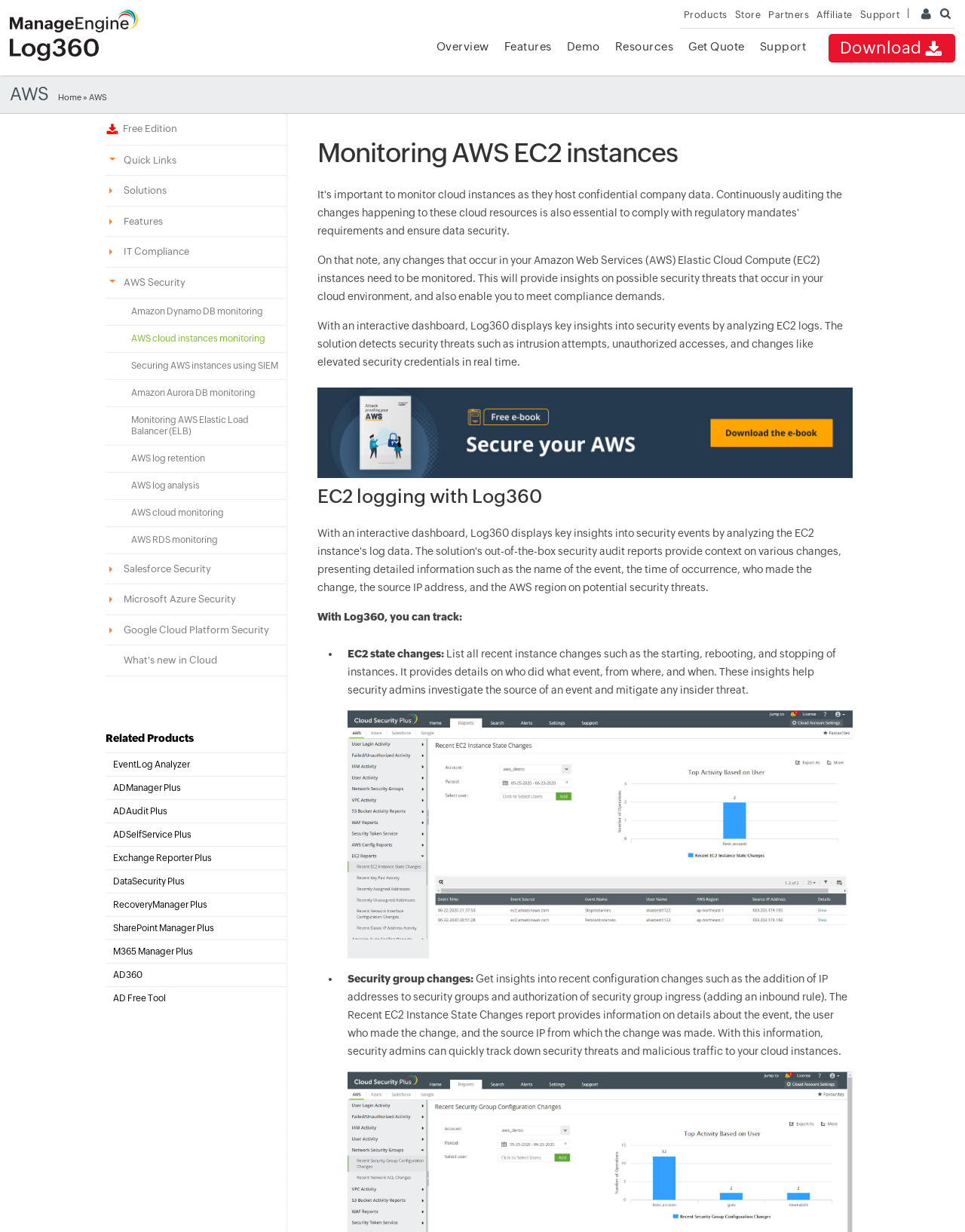What is the name of the product?
Using the details from the image, give an elaborate explanation to answer the question.

The name of the product can be found in the heading 'Monitoring AWS EC2 instances' and also in the link 'ManageEngine Log360' which suggests that the product name is Log360.